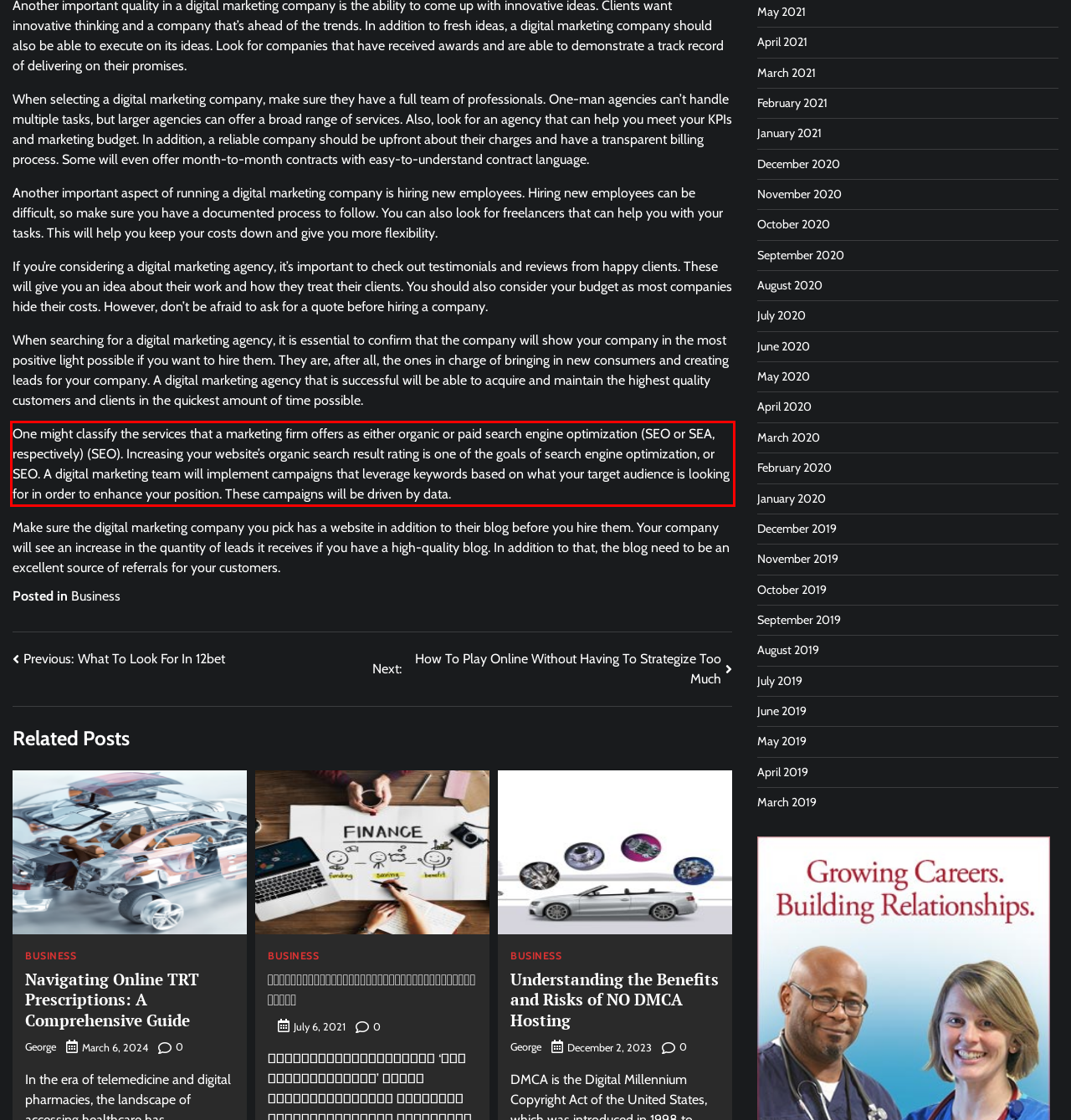Please use OCR to extract the text content from the red bounding box in the provided webpage screenshot.

One might classify the services that a marketing firm offers as either organic or paid search engine optimization (SEO or SEA, respectively) (SEO). Increasing your website’s organic search result rating is one of the goals of search engine optimization, or SEO. A digital marketing team will implement campaigns that leverage keywords based on what your target audience is looking for in order to enhance your position. These campaigns will be driven by data.